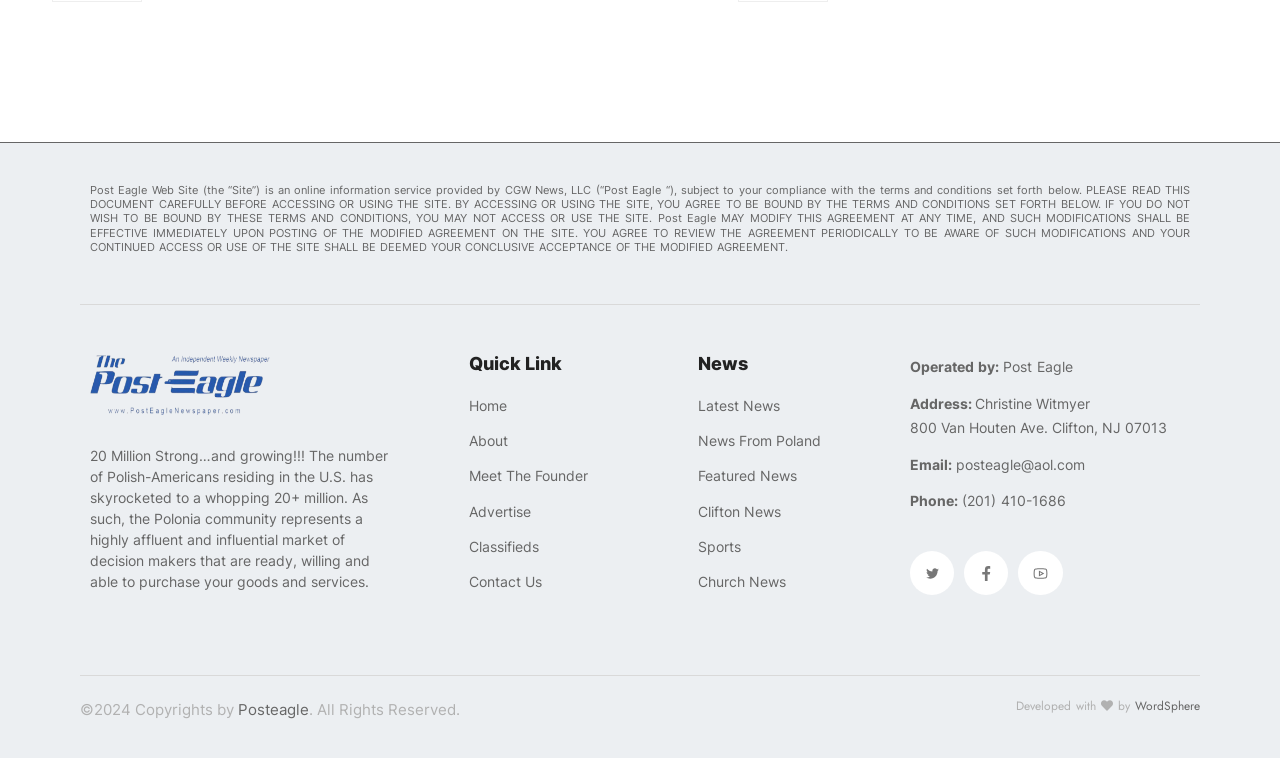What is the name of the website?
Provide a concise answer using a single word or phrase based on the image.

Post Eagle